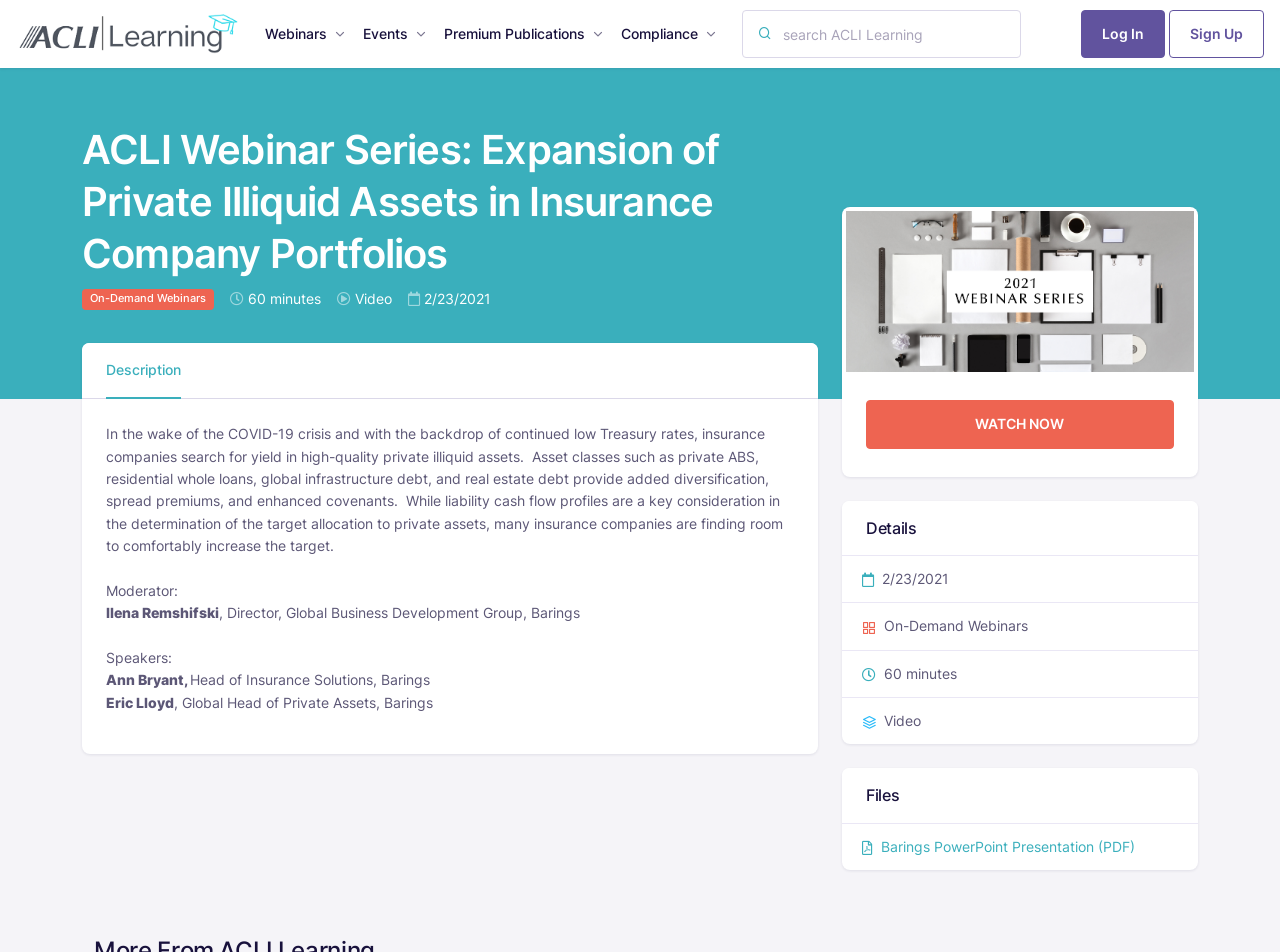Please identify the bounding box coordinates of where to click in order to follow the instruction: "Read more about the article".

None